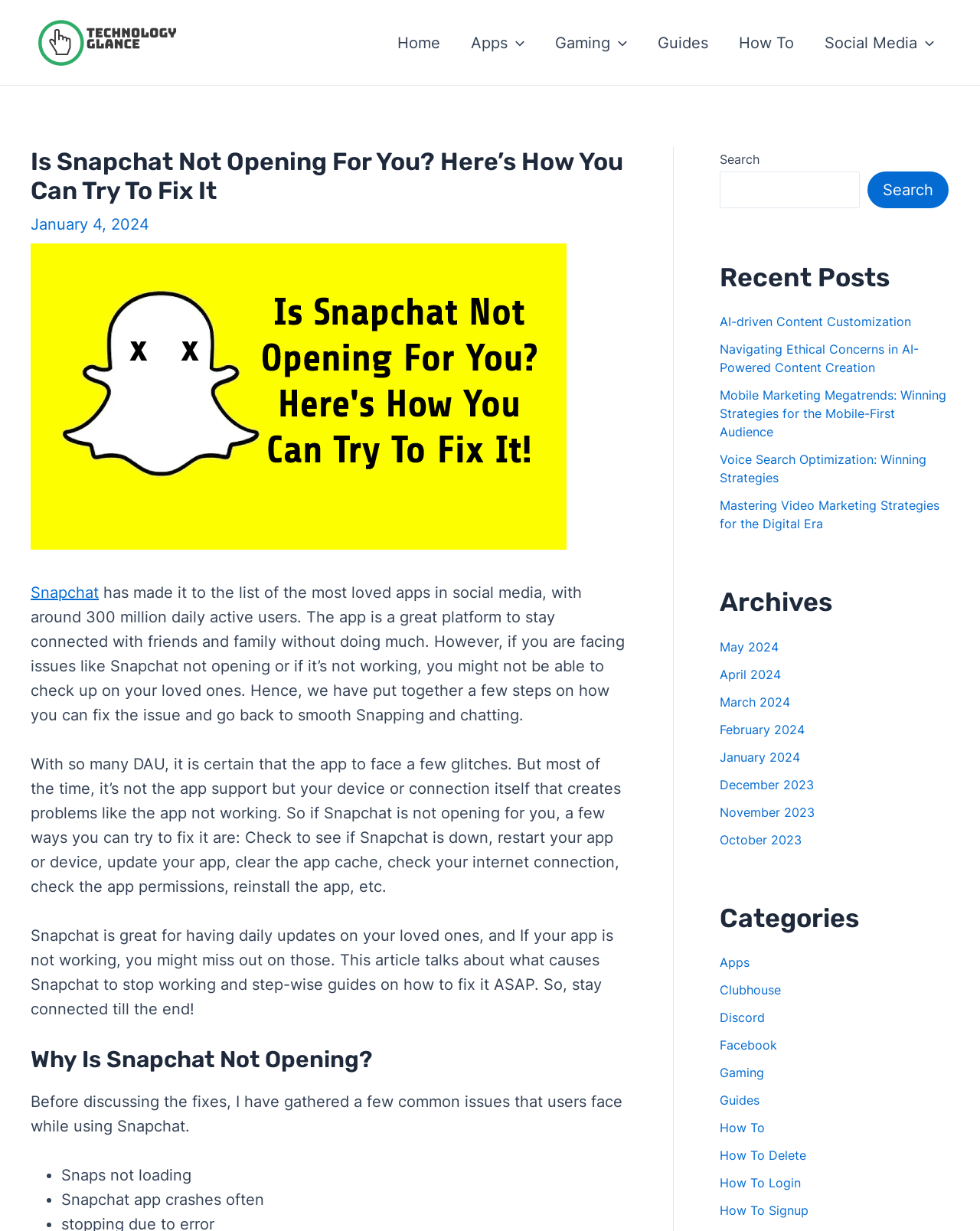What is the purpose of the search box?
Please answer the question with a single word or phrase, referencing the image.

To search